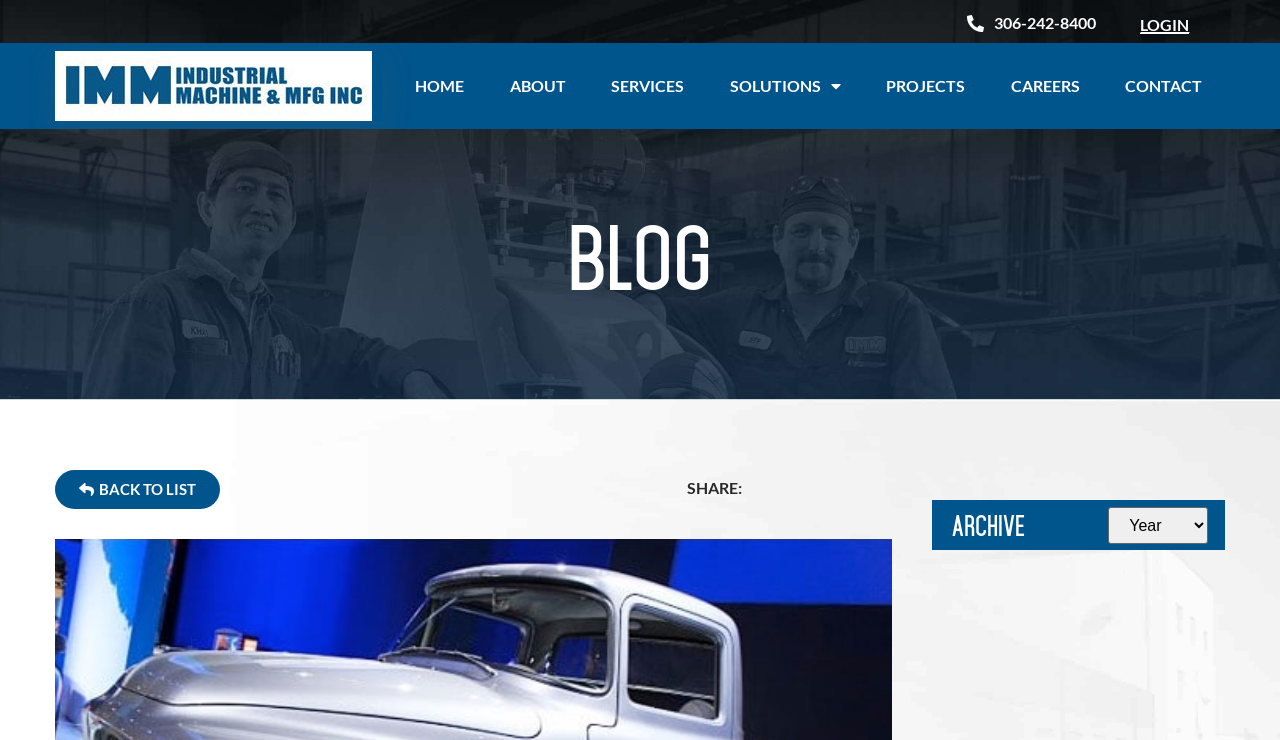Provide the bounding box coordinates for the area that should be clicked to complete the instruction: "Share on Facebook".

[0.598, 0.641, 0.617, 0.675]